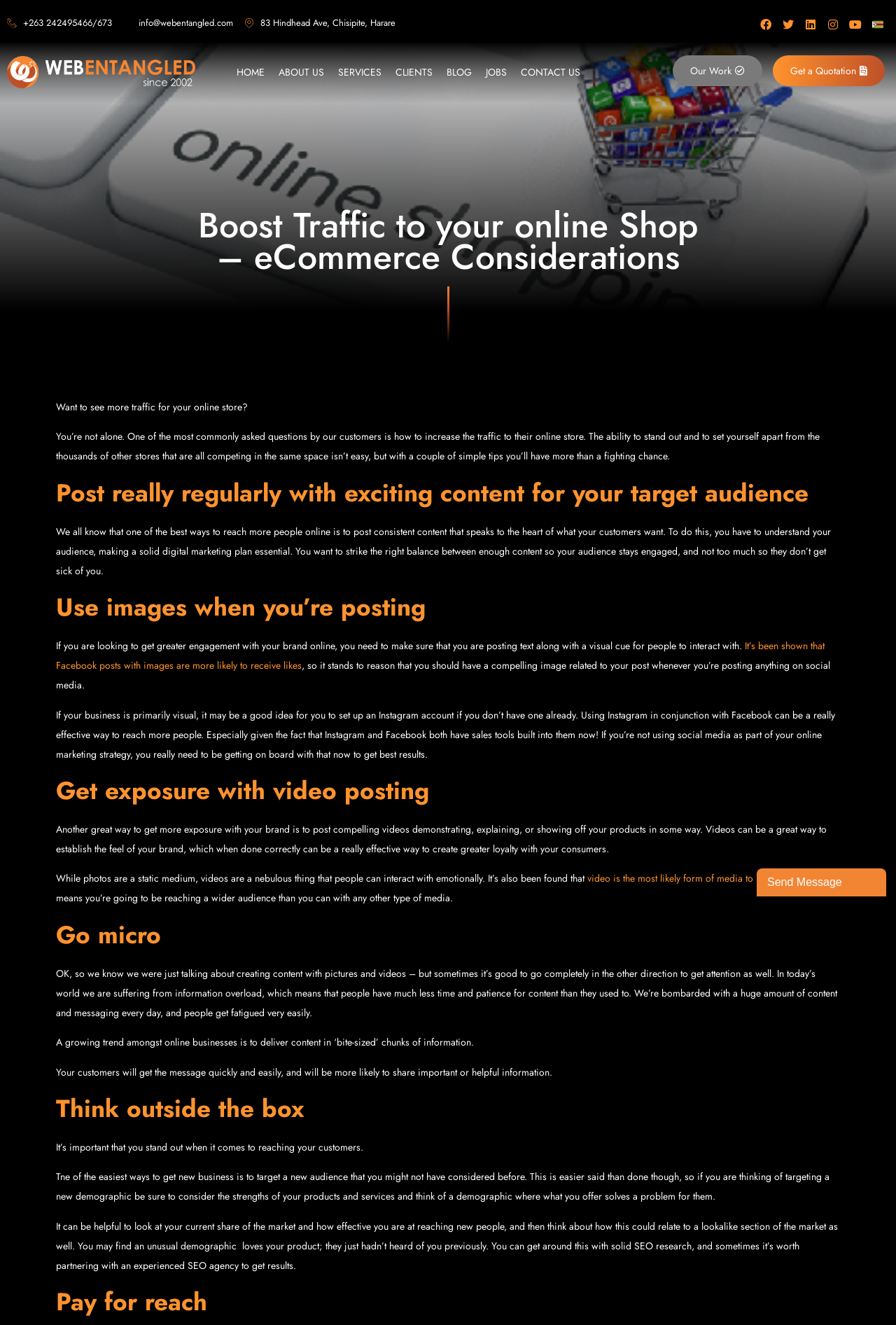Identify and provide the bounding box for the element described by: "Youtube".

[0.942, 0.01, 0.967, 0.027]